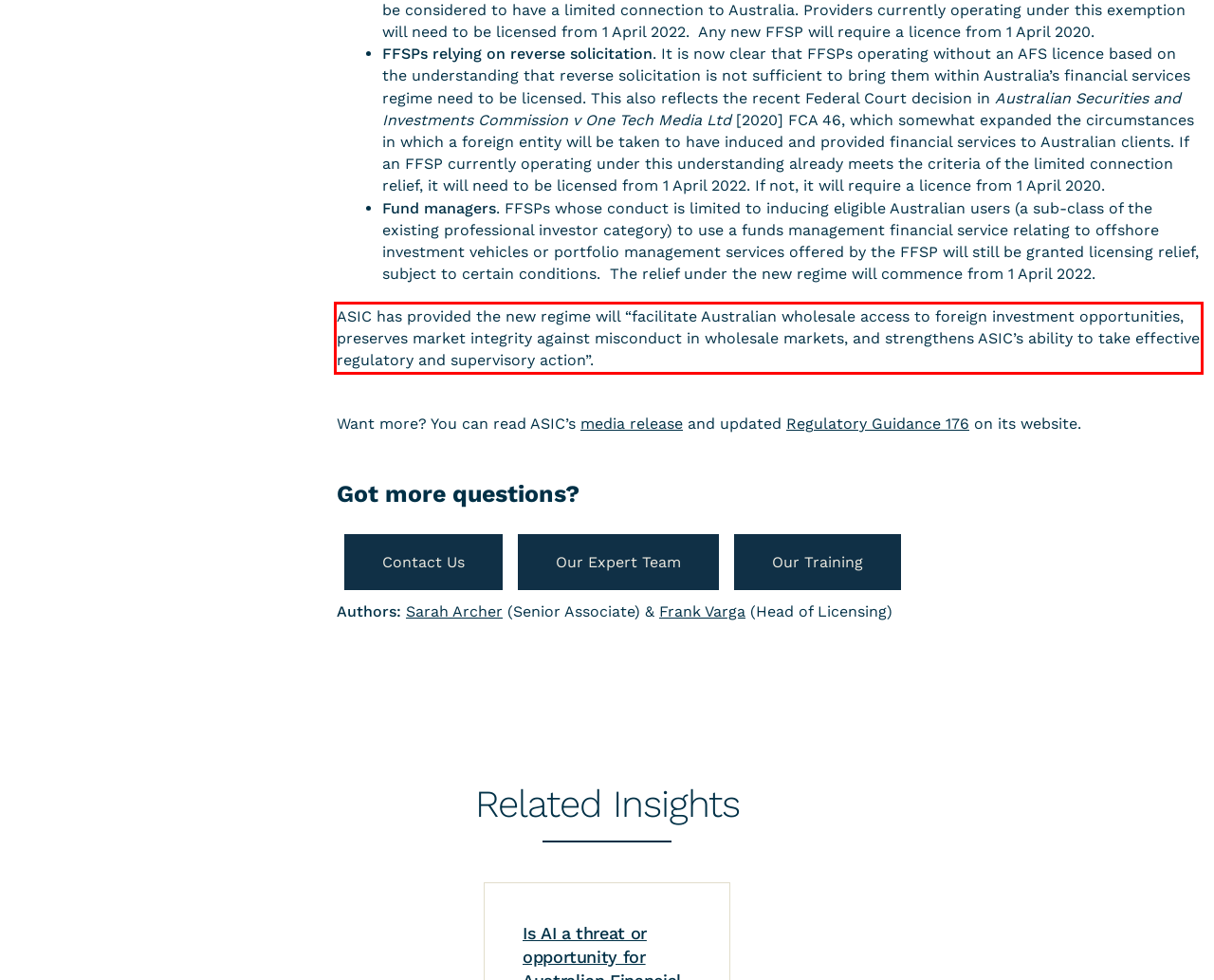Using OCR, extract the text content found within the red bounding box in the given webpage screenshot.

ASIC has provided the new regime will “facilitate Australian wholesale access to foreign investment opportunities, preserves market integrity against misconduct in wholesale markets, and strengthens ASIC’s ability to take effective regulatory and supervisory action”.